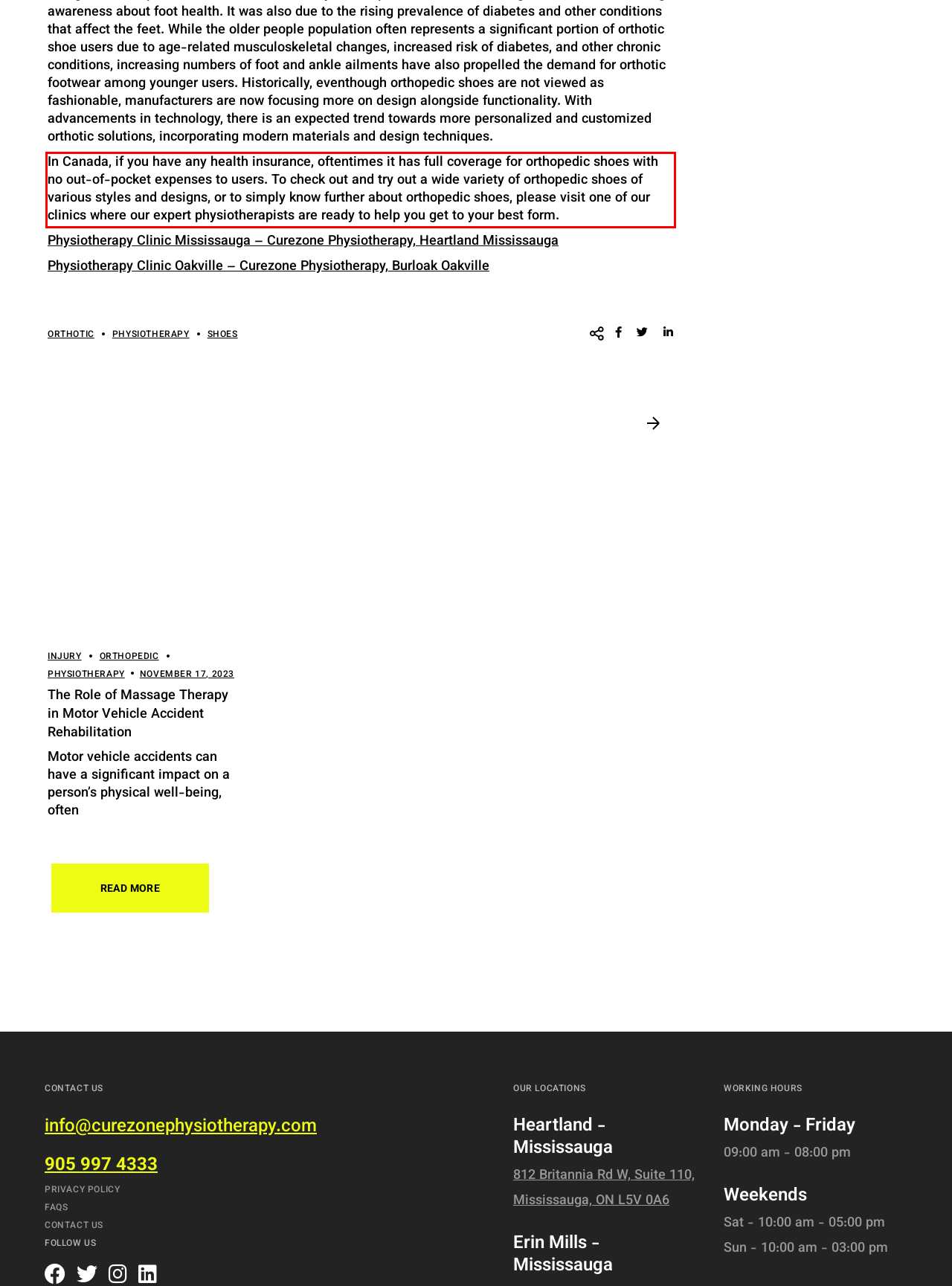Please perform OCR on the text content within the red bounding box that is highlighted in the provided webpage screenshot.

In Canada, if you have any health insurance, oftentimes it has full coverage for orthopedic shoes with no out-of-pocket expenses to users. To check out and try out a wide variety of orthopedic shoes of various styles and designs, or to simply know further about orthopedic shoes, please visit one of our clinics where our expert physiotherapists are ready to help you get to your best form.